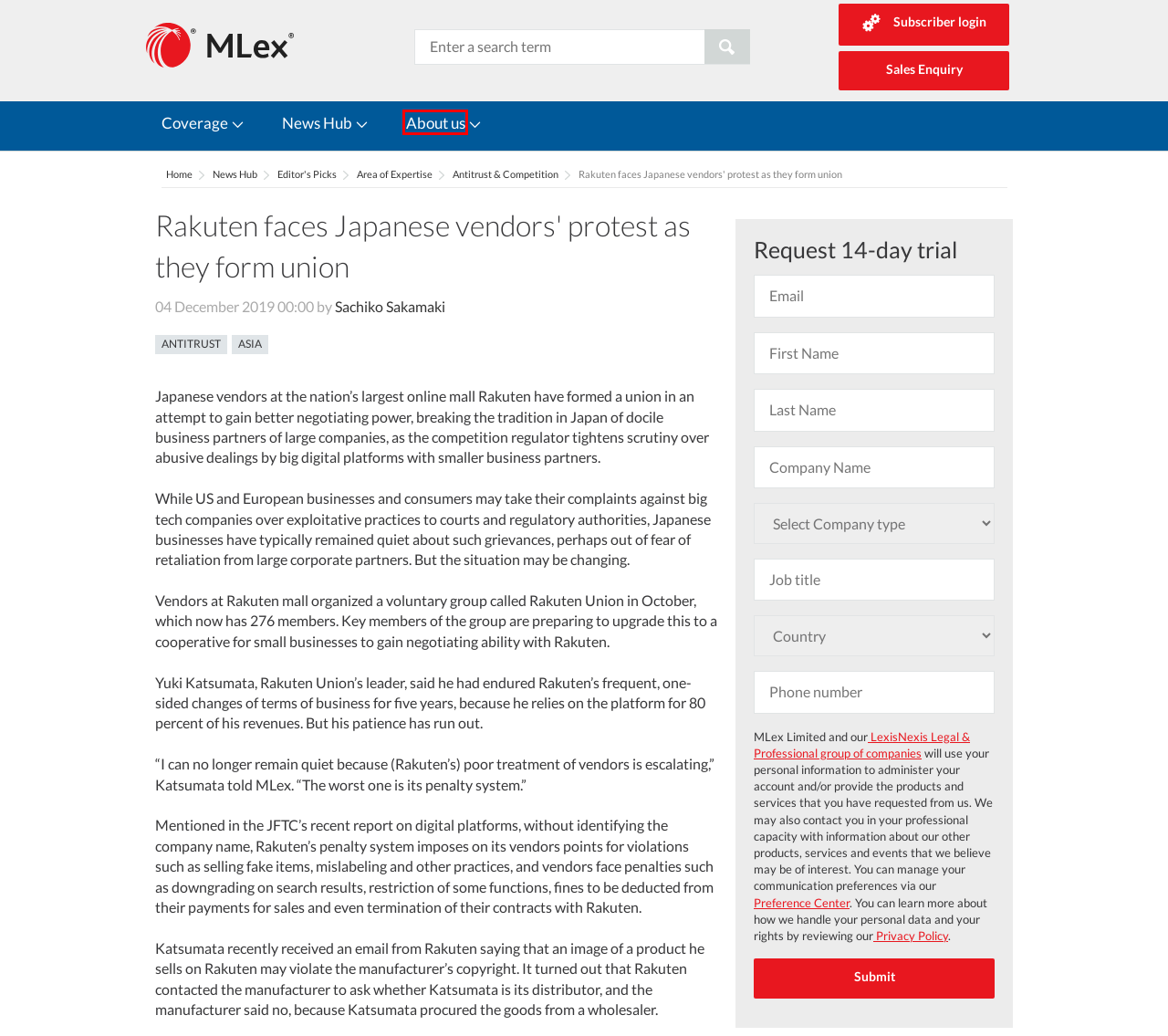View the screenshot of the webpage containing a red bounding box around a UI element. Select the most fitting webpage description for the new page shown after the element in the red bounding box is clicked. Here are the candidates:
A. Subscribe | MLex Market Insight
B. MLex Market Insight | News Hub
C. Coverage | MLex Market Insight
D. Search the MLex selection of editor's picks | MLex Market Insight
E. Regulatory News & Reports | MLex Market Insight
F. Antitrust & Competition | MLex Market Insight
G. About us | MLex Market Insight
H. MLex Market Insight | Editor's Picks | MLex Market Insight

G